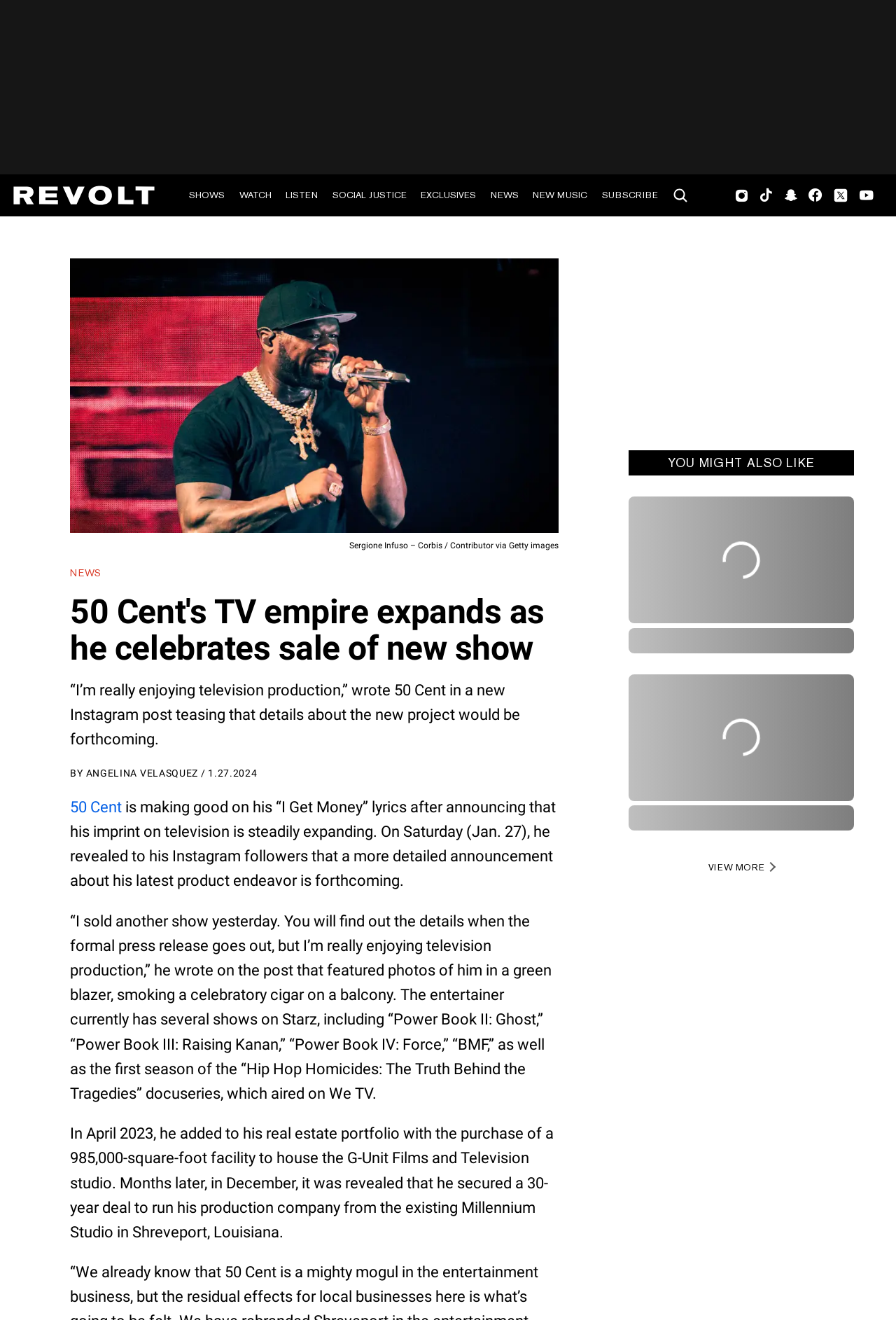Please determine the bounding box of the UI element that matches this description: 50 Cent. The coordinates should be given as (top-left x, top-left y, bottom-right x, bottom-right y), with all values between 0 and 1.

[0.078, 0.605, 0.136, 0.618]